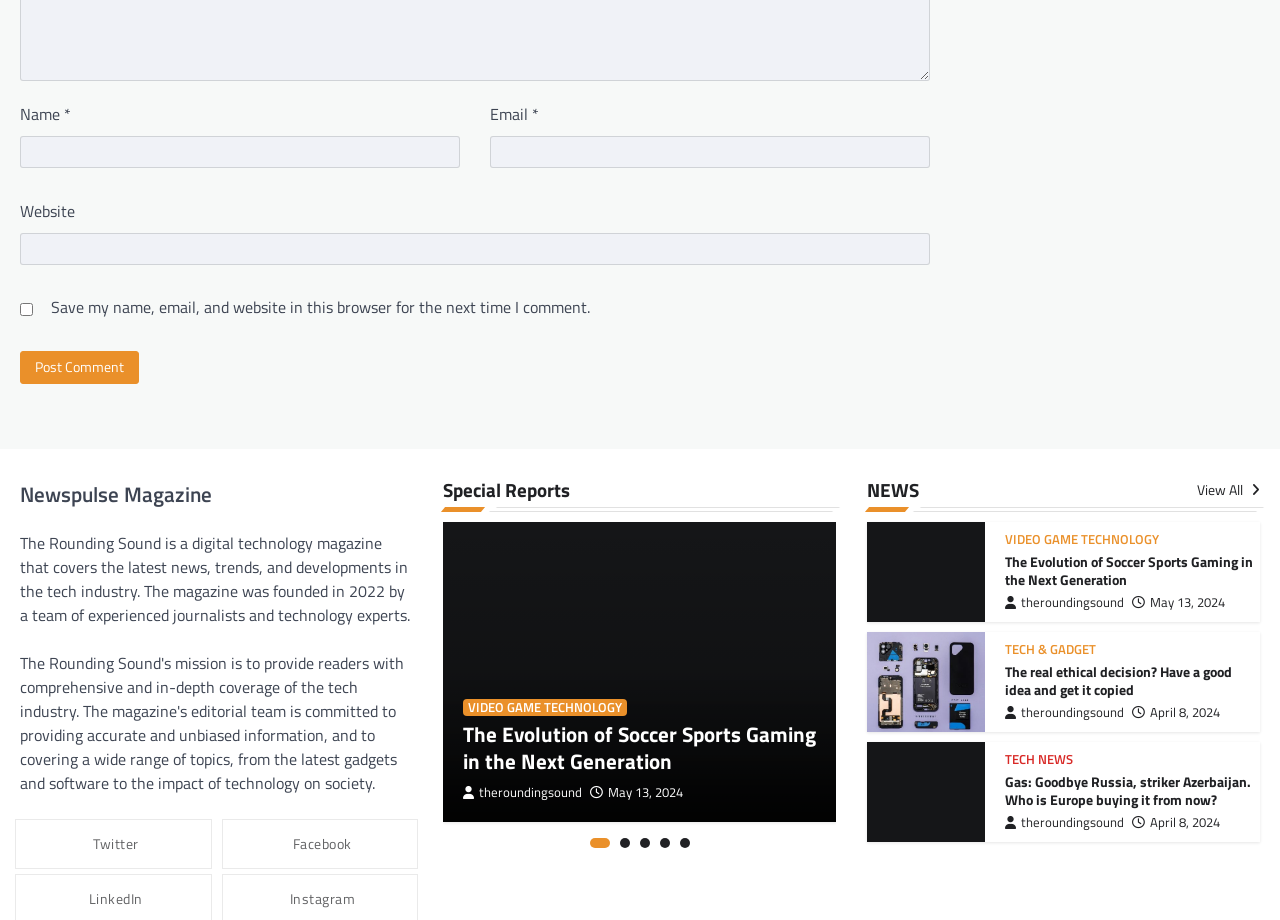Determine the bounding box coordinates of the clickable element to complete this instruction: "Open Twitter". Provide the coordinates in the format of four float numbers between 0 and 1, [left, top, right, bottom].

[0.012, 0.89, 0.165, 0.945]